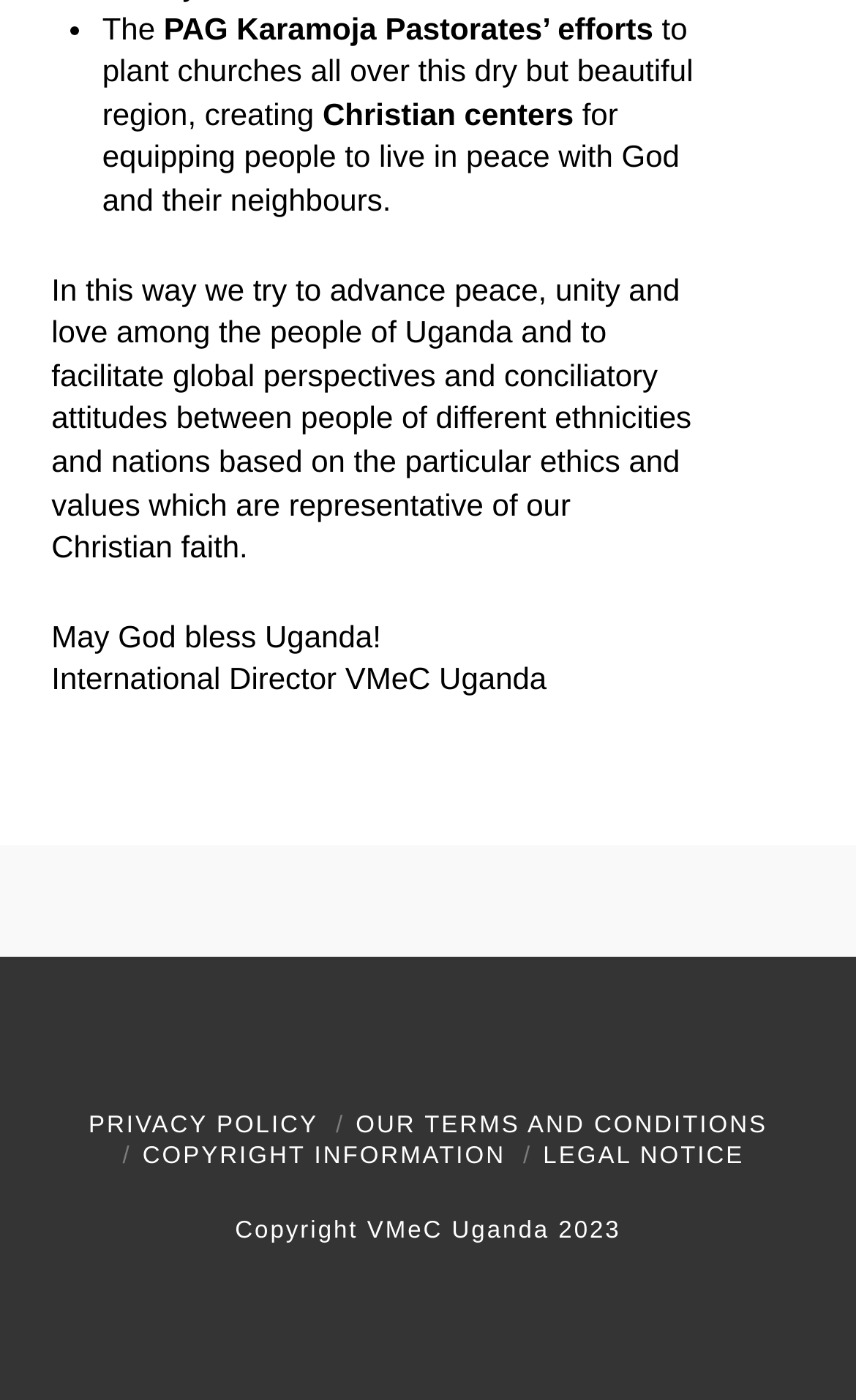Provide a brief response using a word or short phrase to this question:
What is the role of the International Director?

VMeC Uganda